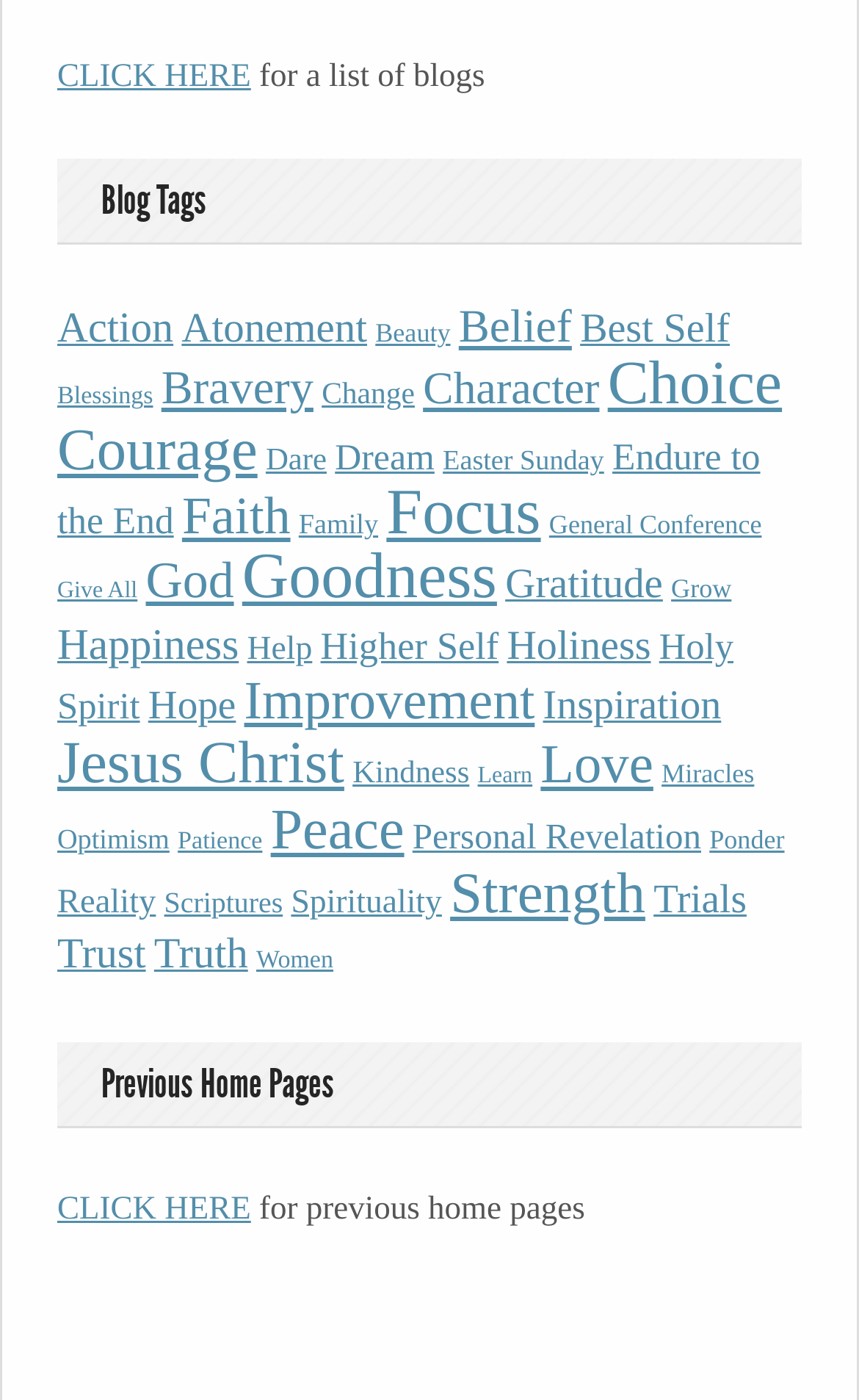How many previous home pages are available?
Please respond to the question with a detailed and thorough explanation.

I found a heading 'Previous Home Pages' with a link 'CLICK HERE' and a static text 'for previous home pages', indicating that there is only one previous home page available.